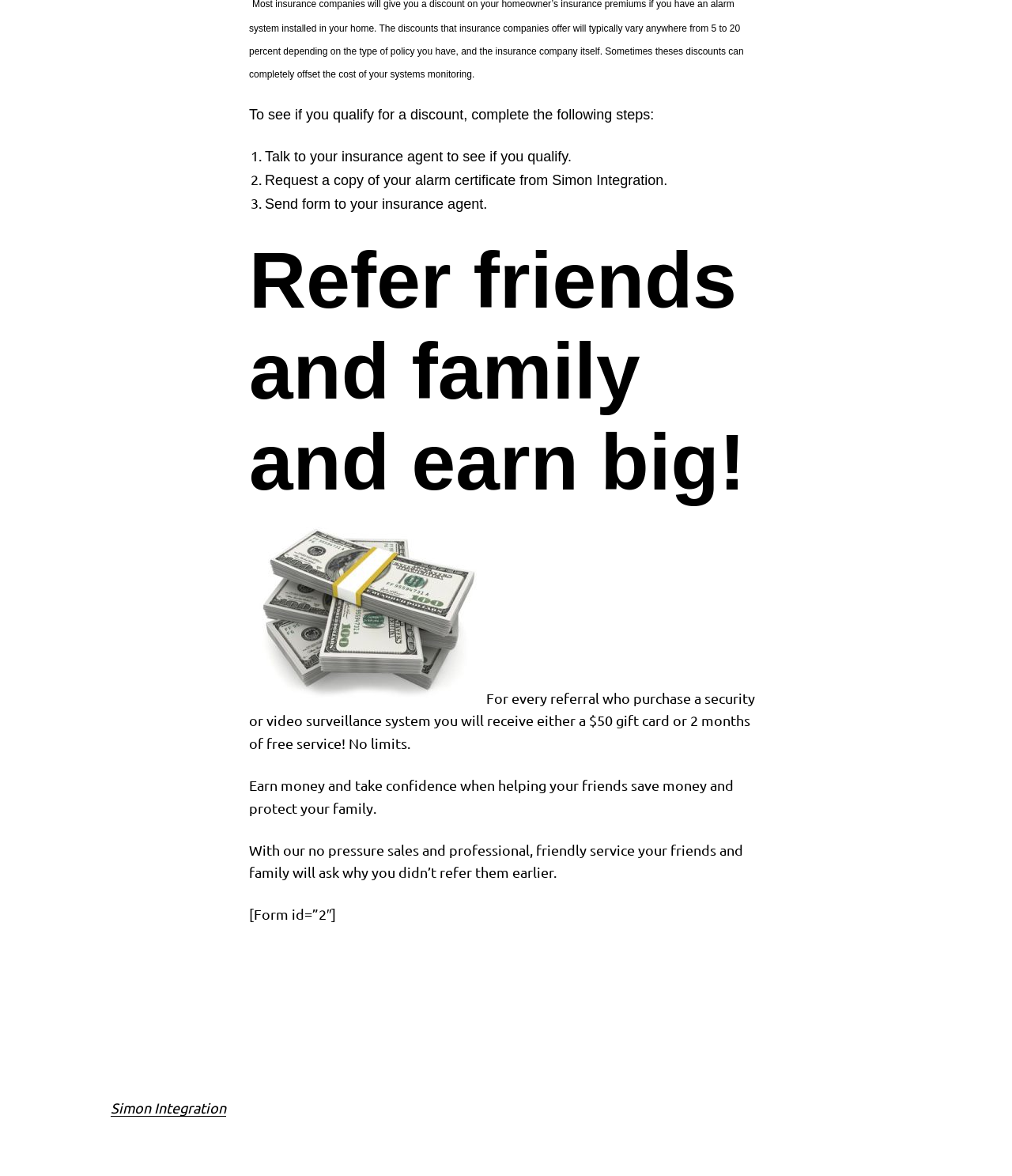Provide the bounding box coordinates for the UI element that is described as: "Simon Integration".

[0.109, 0.94, 0.223, 0.954]